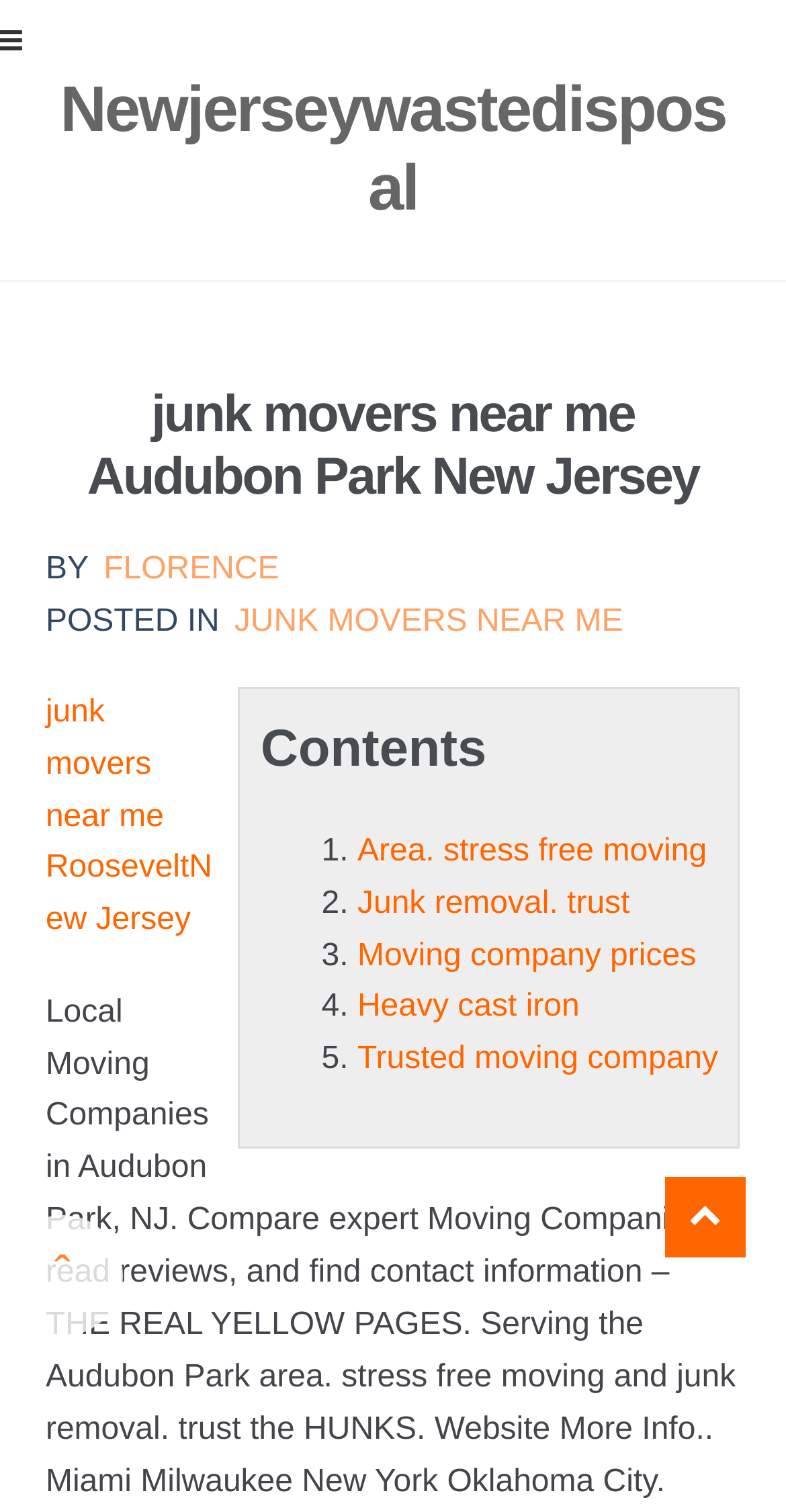Please identify the bounding box coordinates for the region that you need to click to follow this instruction: "Visit 'Newjerseywastedisposal'".

[0.076, 0.049, 0.924, 0.148]